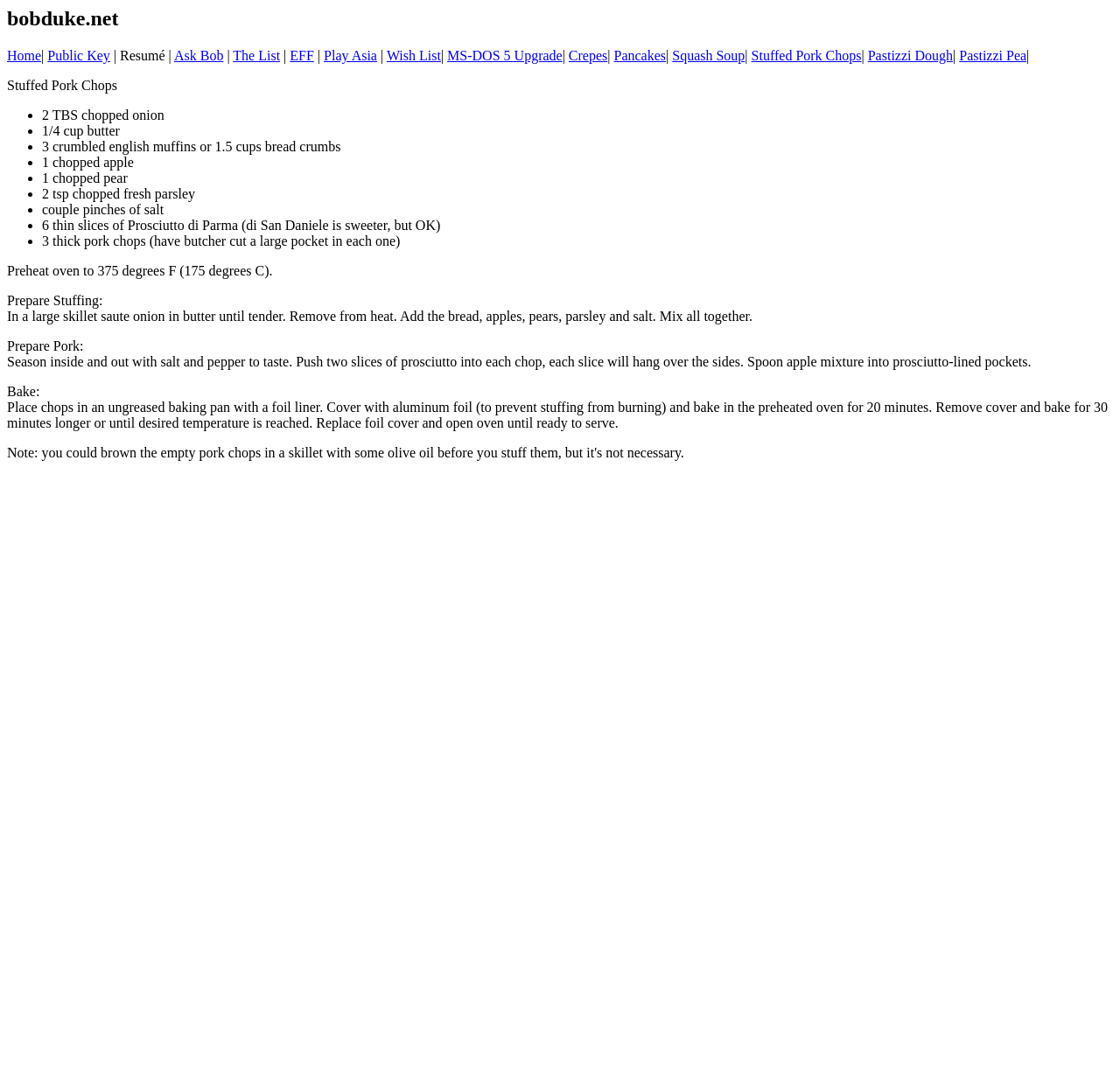What is the ingredient used to season the pork chops?
Using the image, provide a concise answer in one word or a short phrase.

Salt and pepper